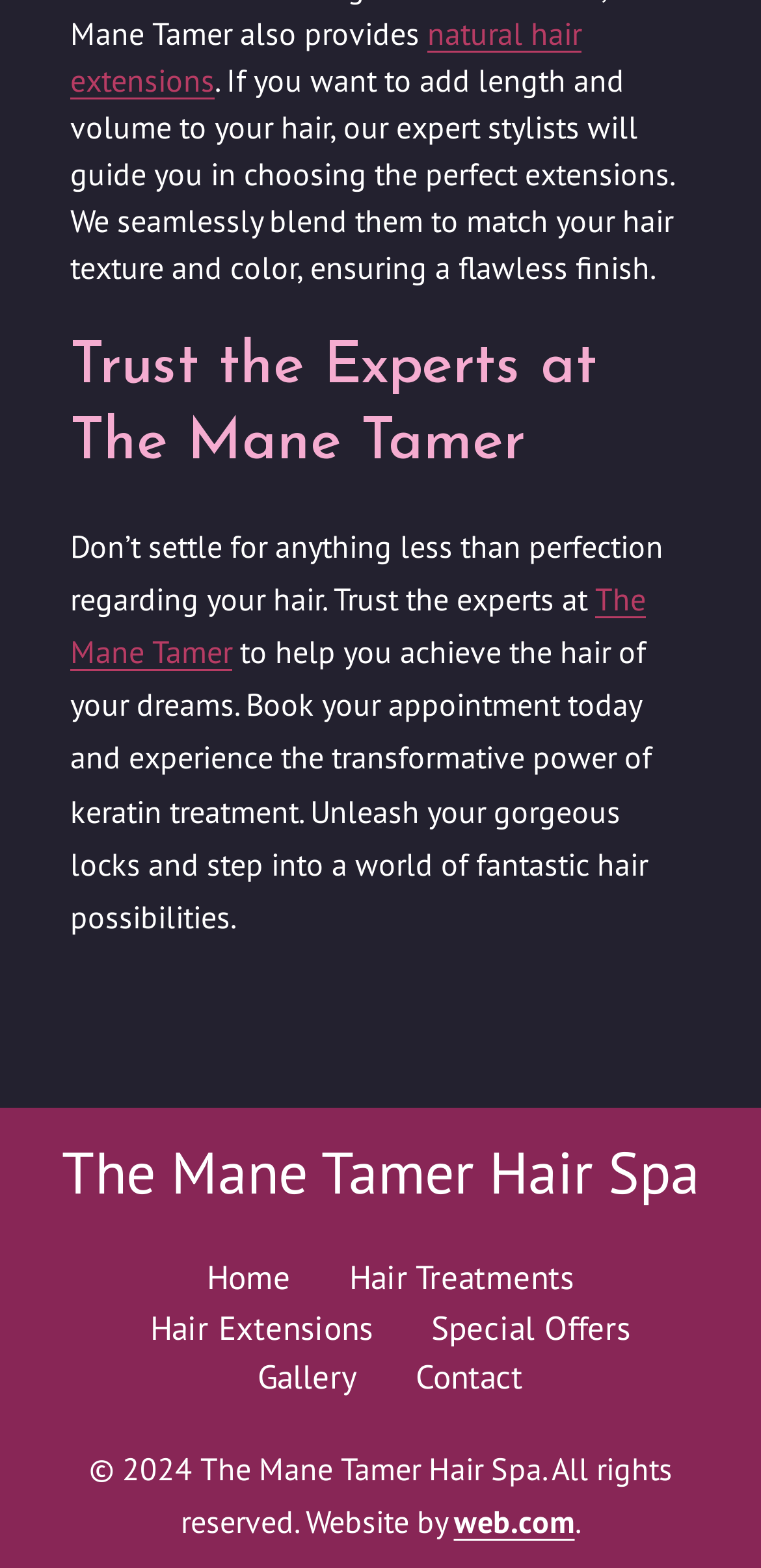Provide a single word or phrase to answer the given question: 
What is the purpose of the 'Book your appointment' call-to-action?

To experience hair possibilities